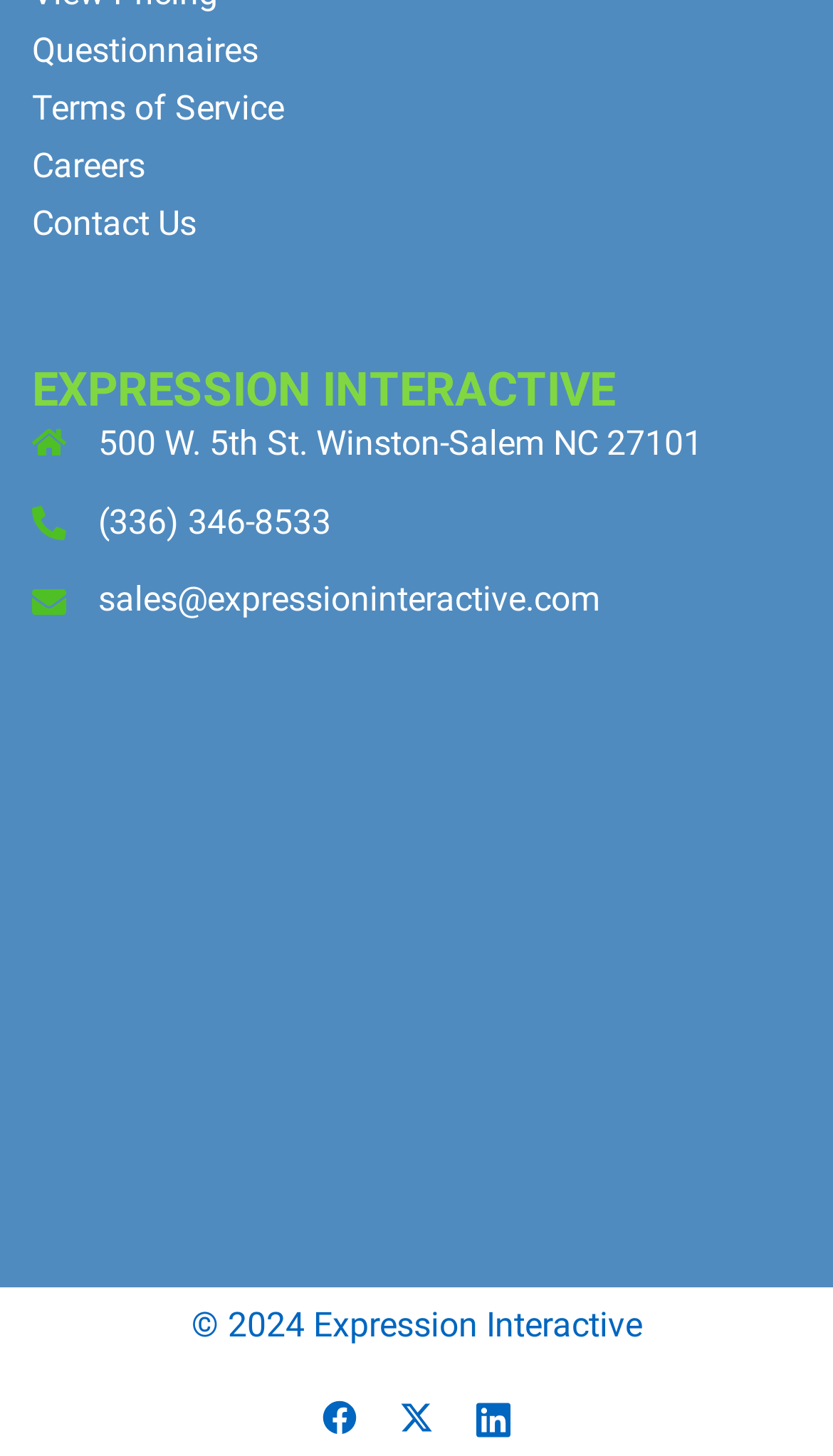Please indicate the bounding box coordinates of the element's region to be clicked to achieve the instruction: "Contact Us". Provide the coordinates as four float numbers between 0 and 1, i.e., [left, top, right, bottom].

[0.038, 0.139, 0.236, 0.167]